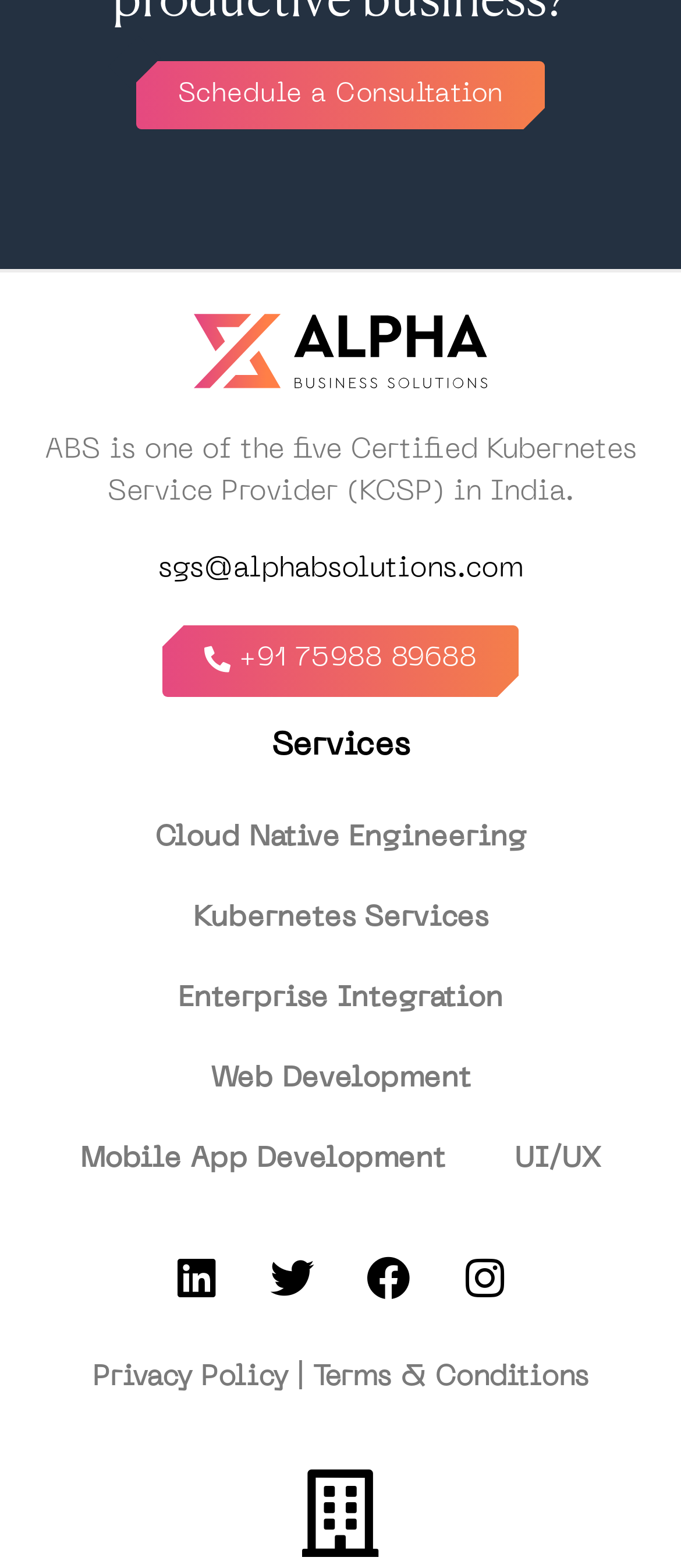What social media platforms is ABS on?
Give a detailed and exhaustive answer to the question.

ABS has a presence on various social media platforms, including Linkedin, Twitter, Facebook, and Instagram, as indicated by the links with respective icons.